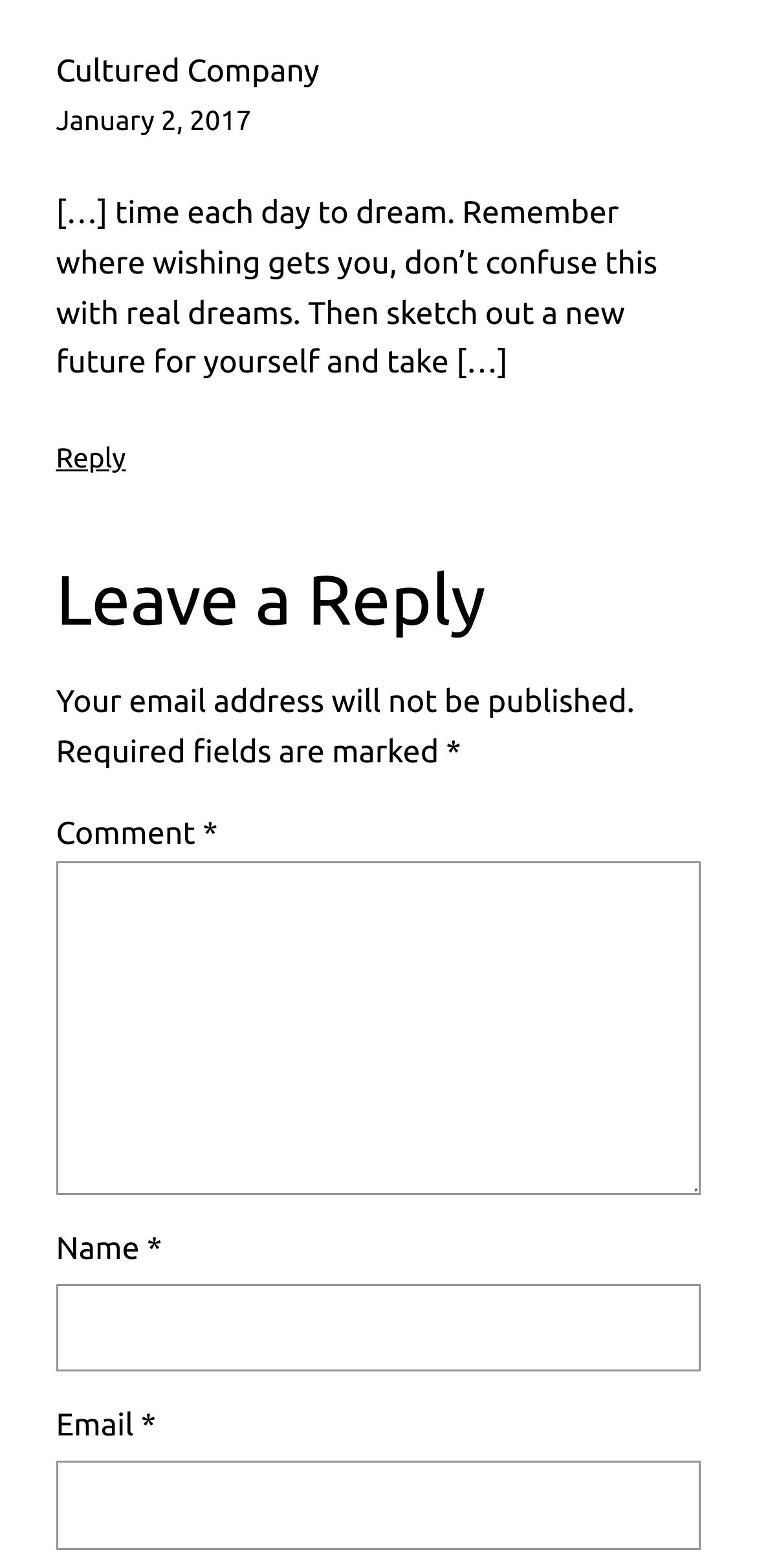What is the theme of the post?
Please ensure your answer is as detailed and informative as possible.

I found the theme of the post by reading the static text element which mentions 'dream' and 'wishing'.